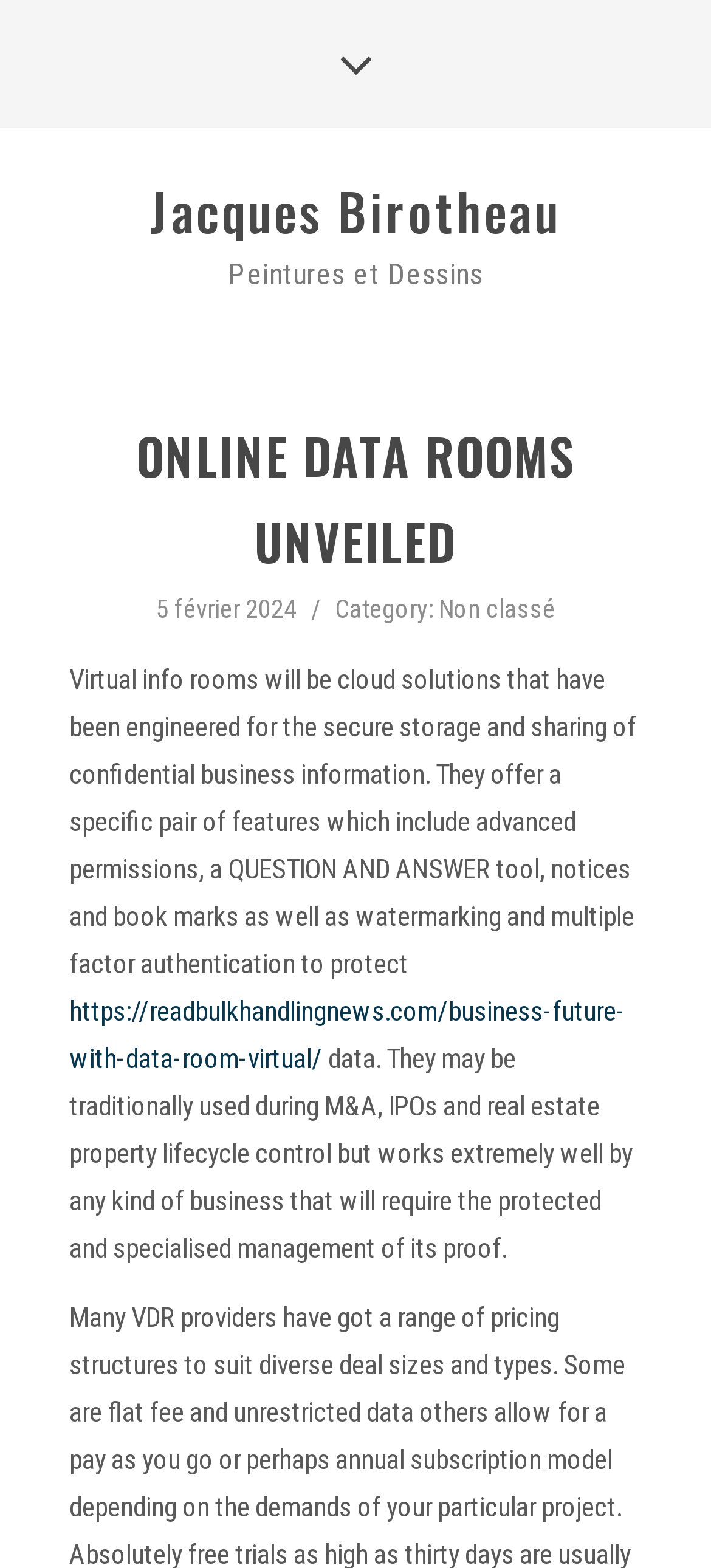Determine the bounding box for the HTML element described here: "Jacques Birotheau". The coordinates should be given as [left, top, right, bottom] with each number being a float between 0 and 1.

[0.141, 0.116, 0.859, 0.153]